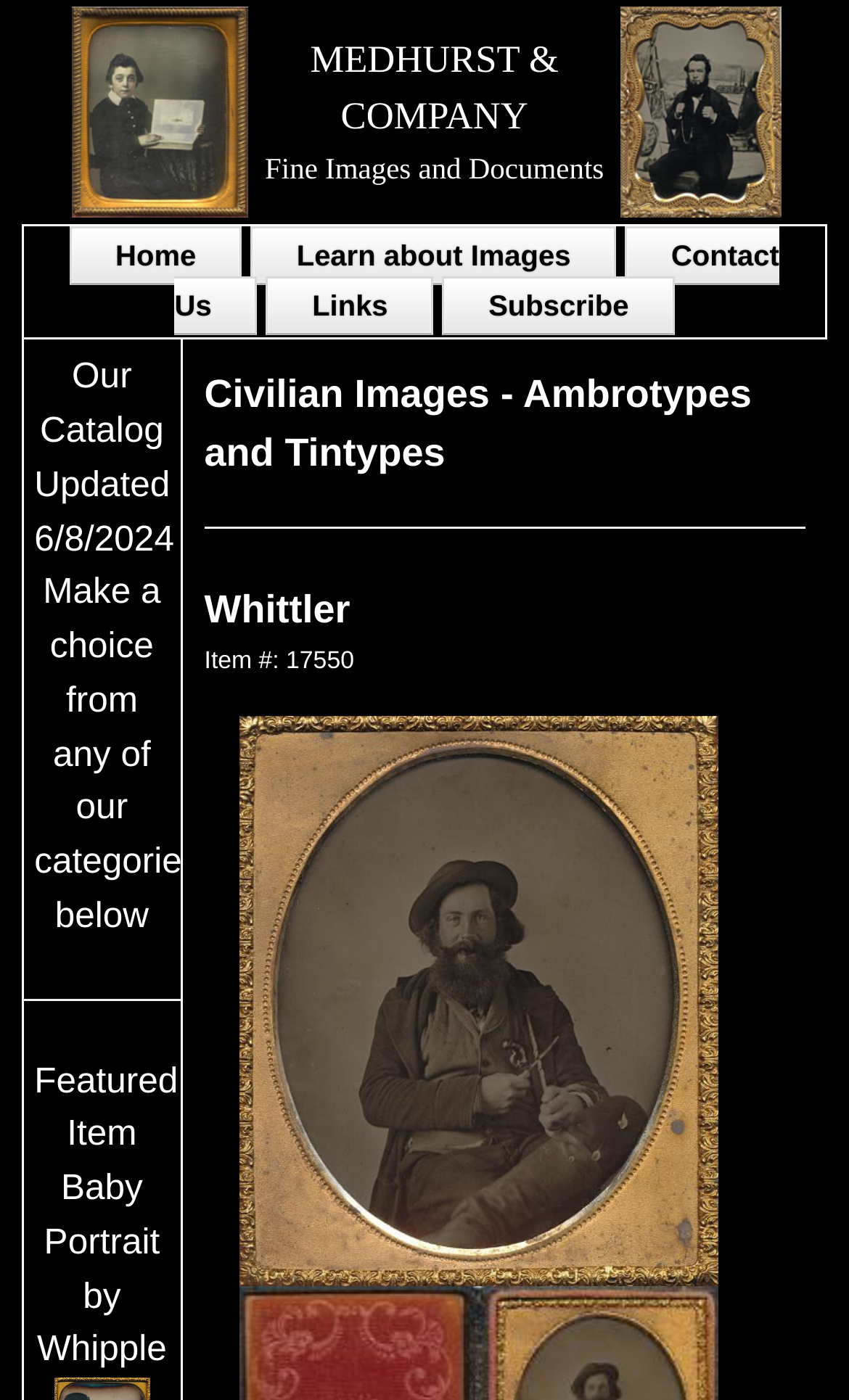Explain the webpage in detail, including its primary components.

The webpage is about Medhurst & Co, a company that deals with antique photography, autographs, and documents. At the top, there is a header section with three columns. The left column contains an image, the middle column has the company name "MEDHURST & COMPANY" and a subtitle "Fine Images and Documents", and the right column has another image. 

Below the header, there is a navigation menu with five links: "Home", "Learn about Images", "Contact Us", "Links", and "Subscribe". 

The main content area is divided into two sections. The top section has a title "Our Catalog" and a note that it was last updated on "6/8/2024". There is a brief instruction to "Make a choice from any of our categories below". 

The bottom section is a list of categories, including "Civilian Images", "Ambrotypes and Tintypes", and others. Each category has a link and a separator line below it. There is also a specific item listed, "Whittler", with an item number and a link to more information.